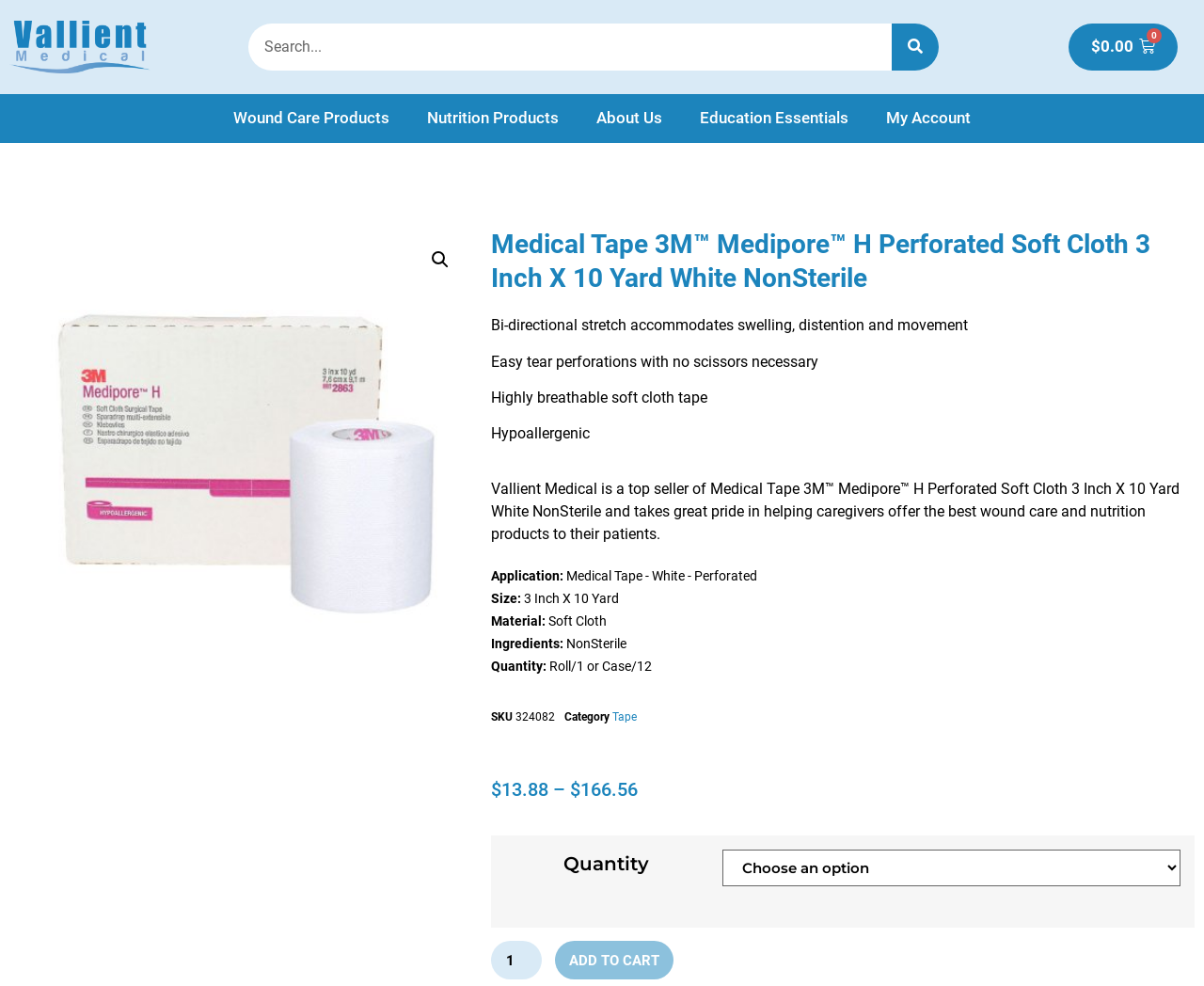Could you identify the text that serves as the heading for this webpage?

Medical Tape 3M™ Medipore™ H Perforated Soft Cloth 3 Inch X 10 Yard White NonSterile